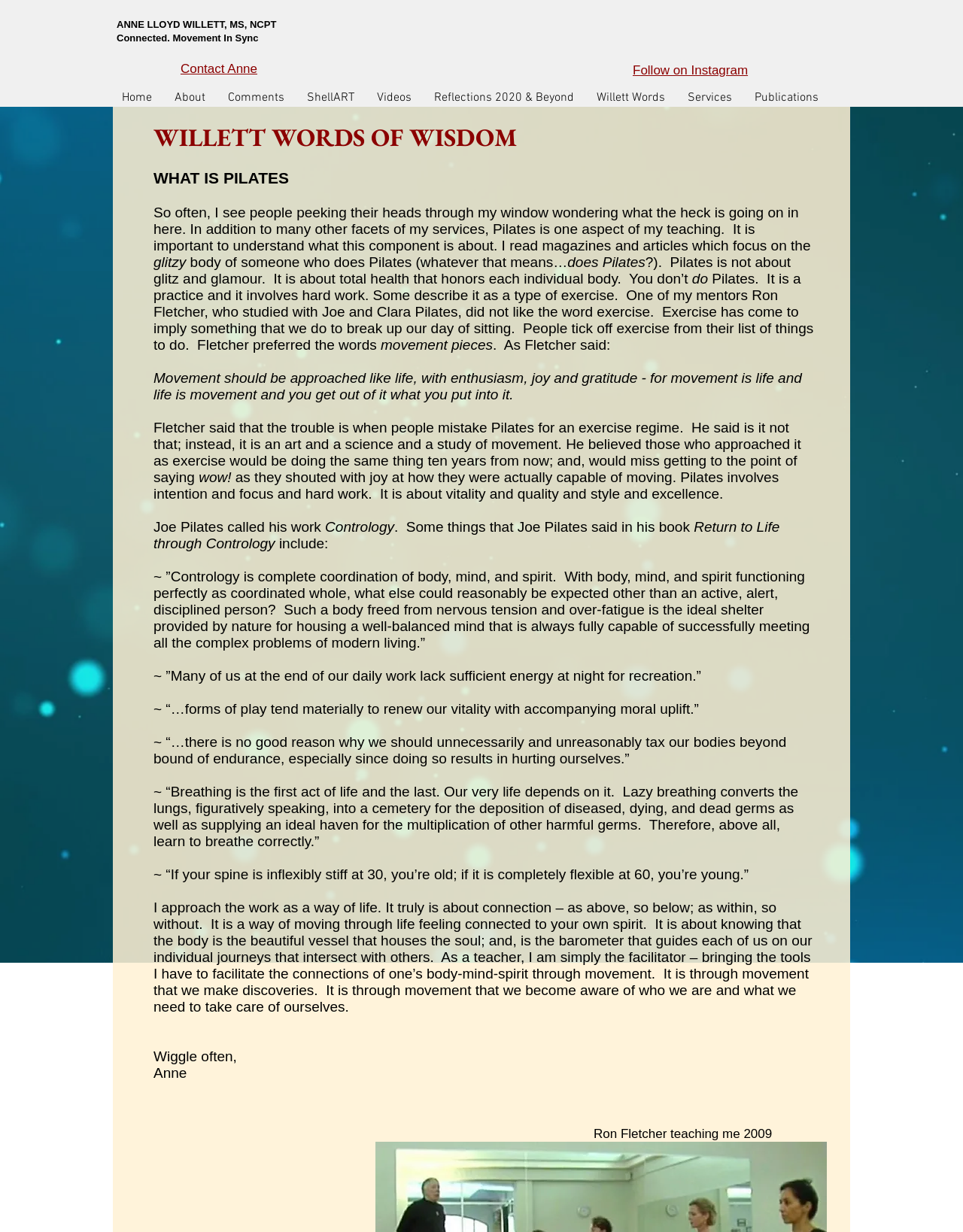Please identify the bounding box coordinates of the region to click in order to complete the given instruction: "Follow on Instagram". The coordinates should be four float numbers between 0 and 1, i.e., [left, top, right, bottom].

[0.657, 0.051, 0.777, 0.063]